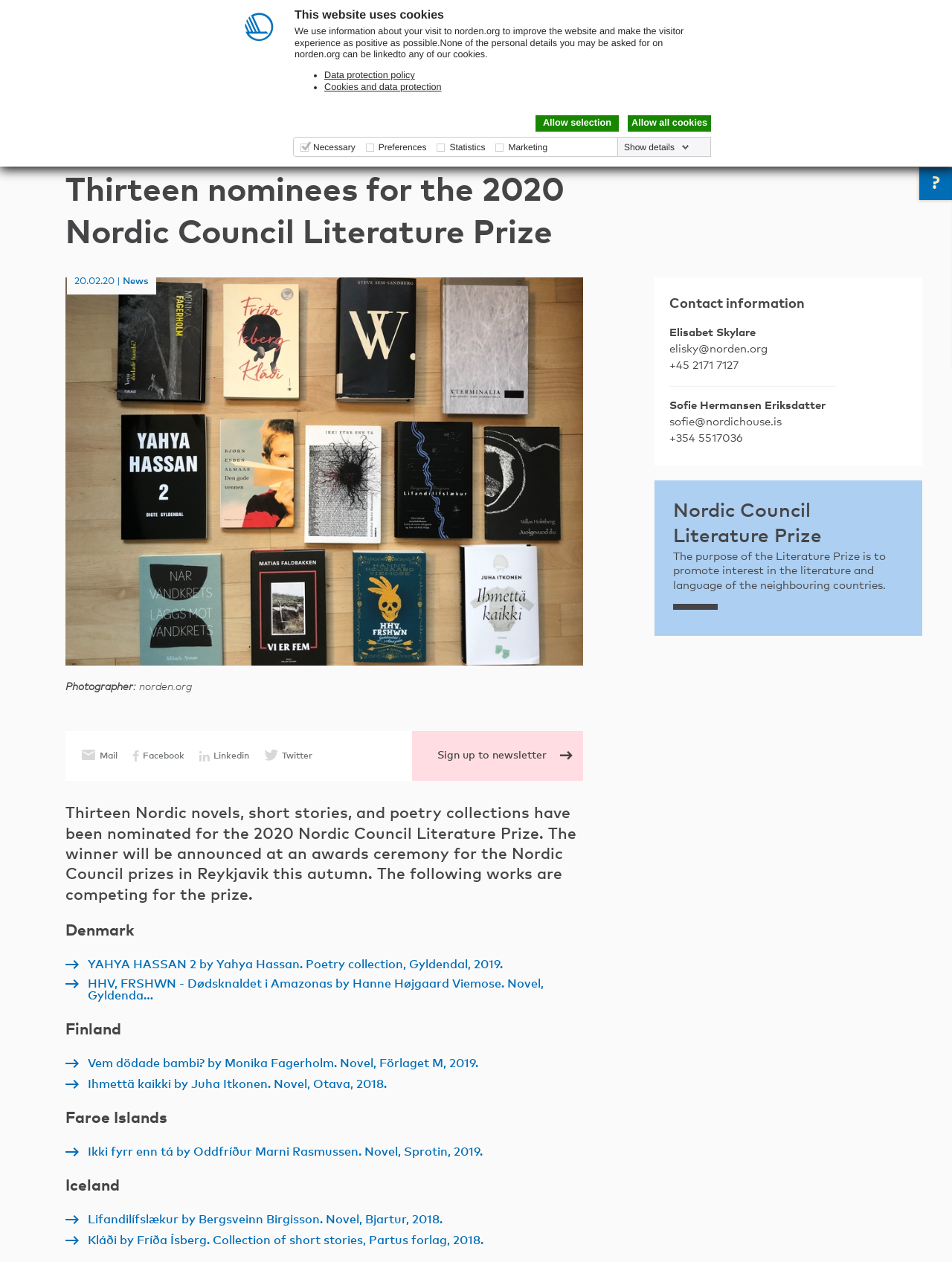Answer in one word or a short phrase: 
How many nominees are there for the literature prize?

Thirteen